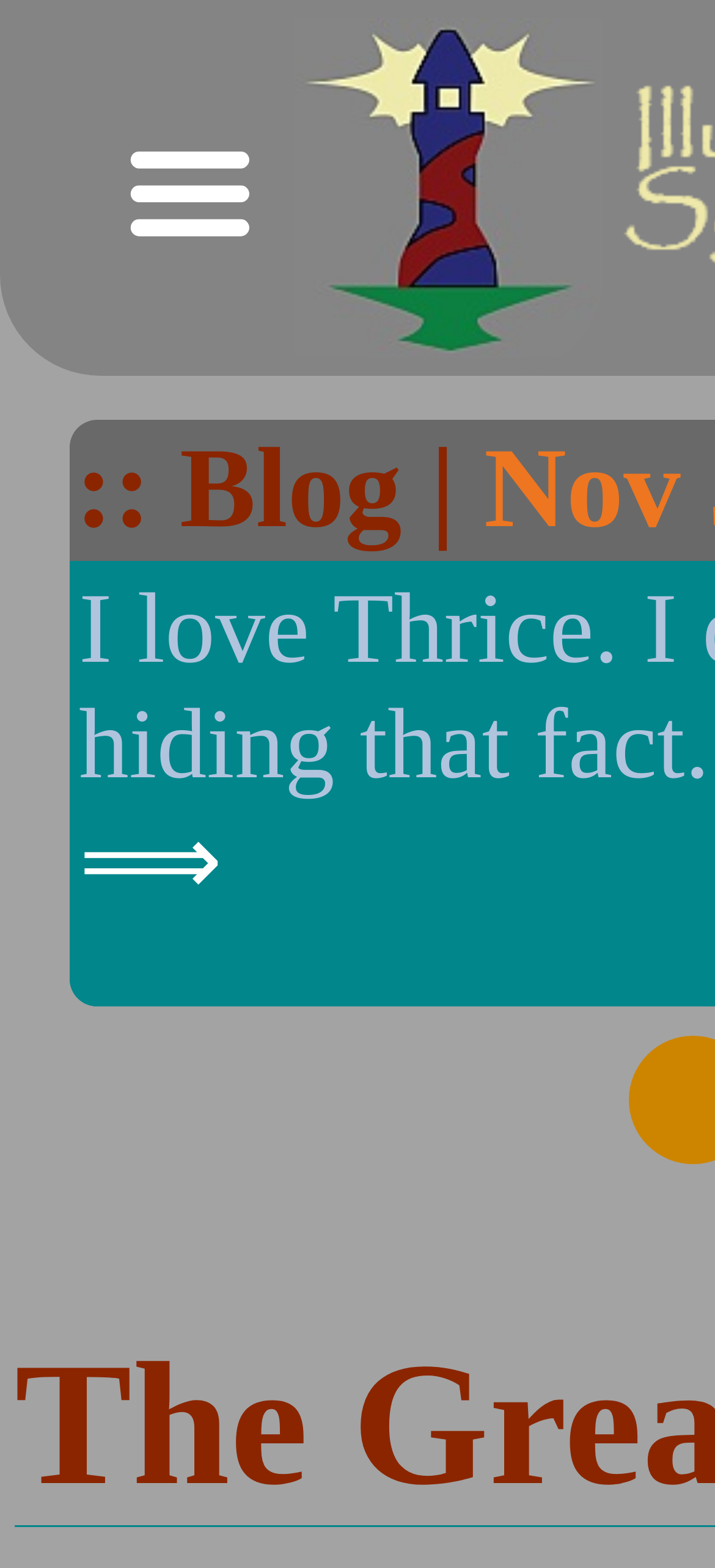Please provide the bounding box coordinates in the format (top-left x, top-left y, bottom-right x, bottom-right y). Remember, all values are floating point numbers between 0 and 1. What is the bounding box coordinate of the region described as: ⟹

[0.11, 0.513, 0.313, 0.585]